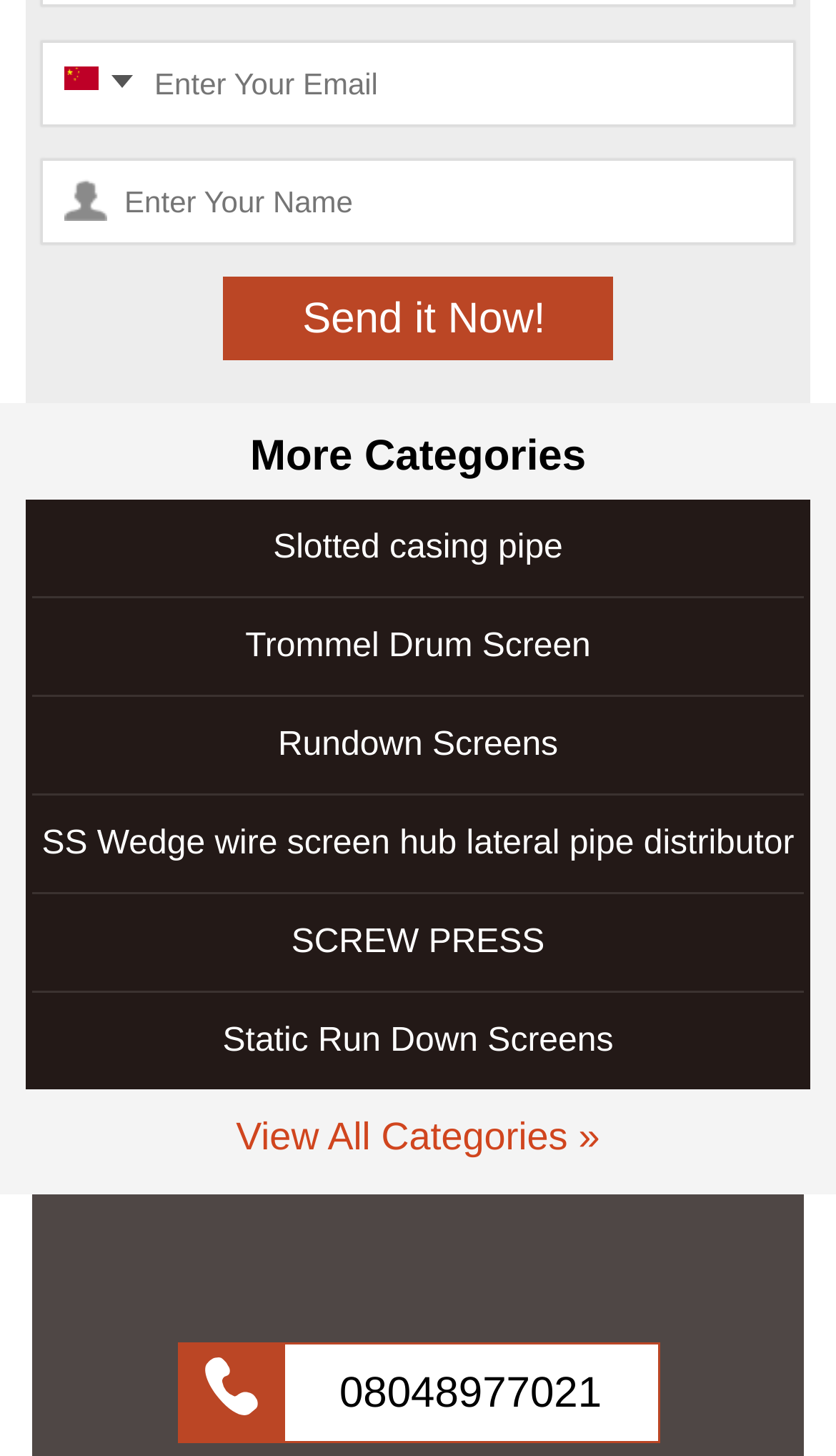Determine the bounding box coordinates of the element's region needed to click to follow the instruction: "Search for a keyword". Provide these coordinates as four float numbers between 0 and 1, formatted as [left, top, right, bottom].

None